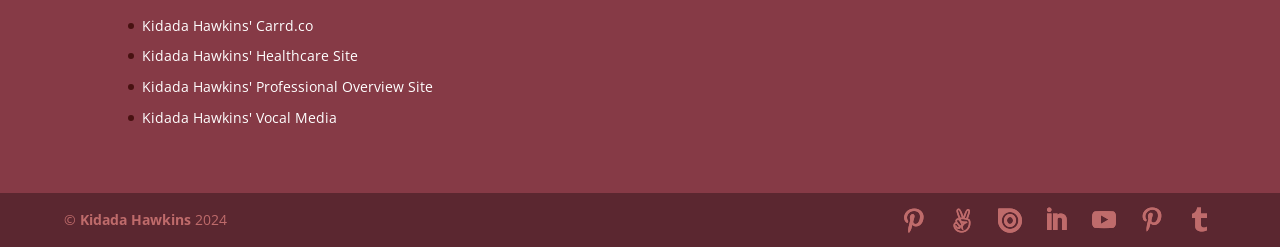What is the symbol present at the bottom of the webpage? Analyze the screenshot and reply with just one word or a short phrase.

Copyright symbol